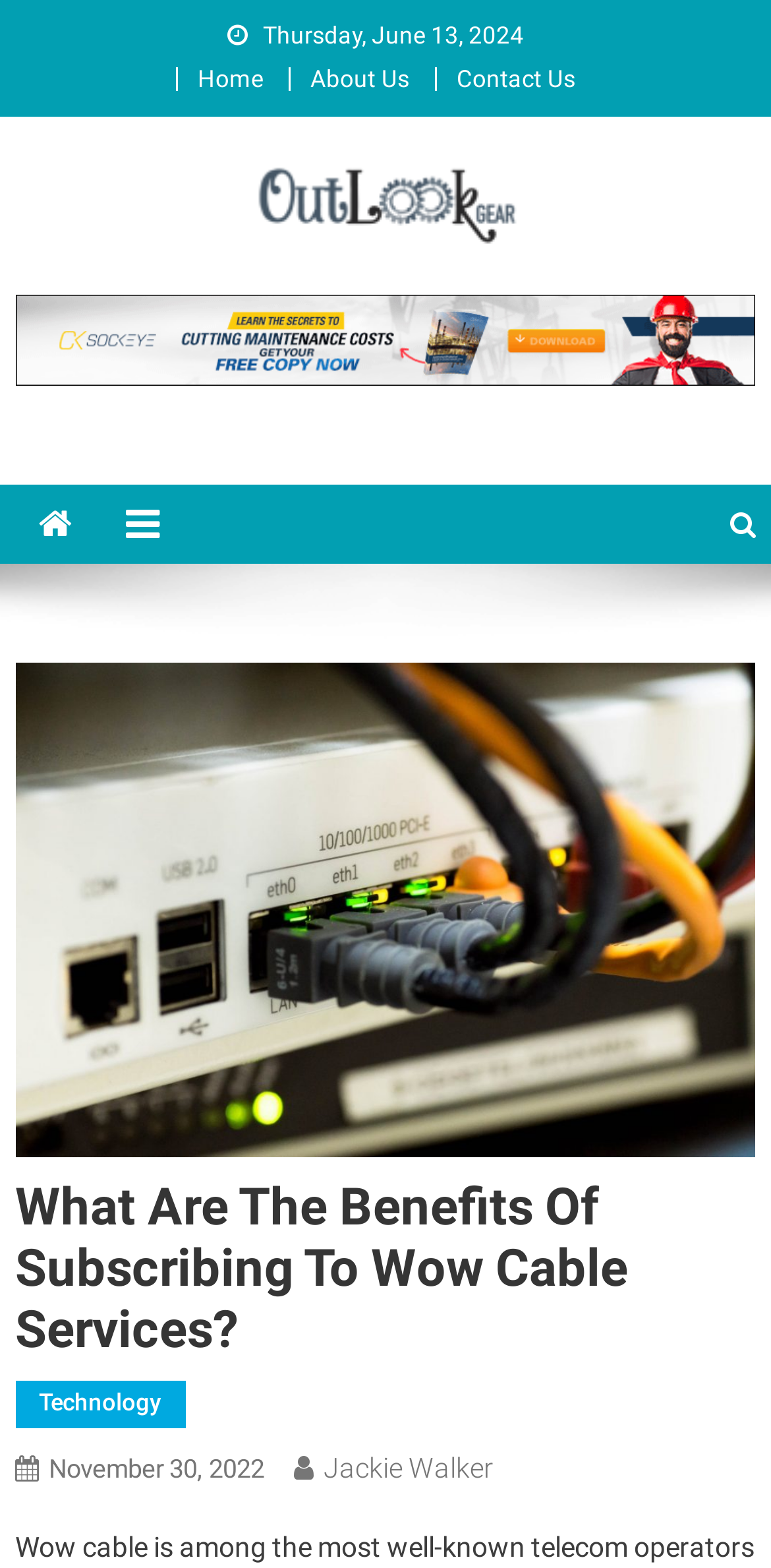Show the bounding box coordinates for the element that needs to be clicked to execute the following instruction: "read about the company". Provide the coordinates in the form of four float numbers between 0 and 1, i.e., [left, top, right, bottom].

[0.403, 0.041, 0.531, 0.059]